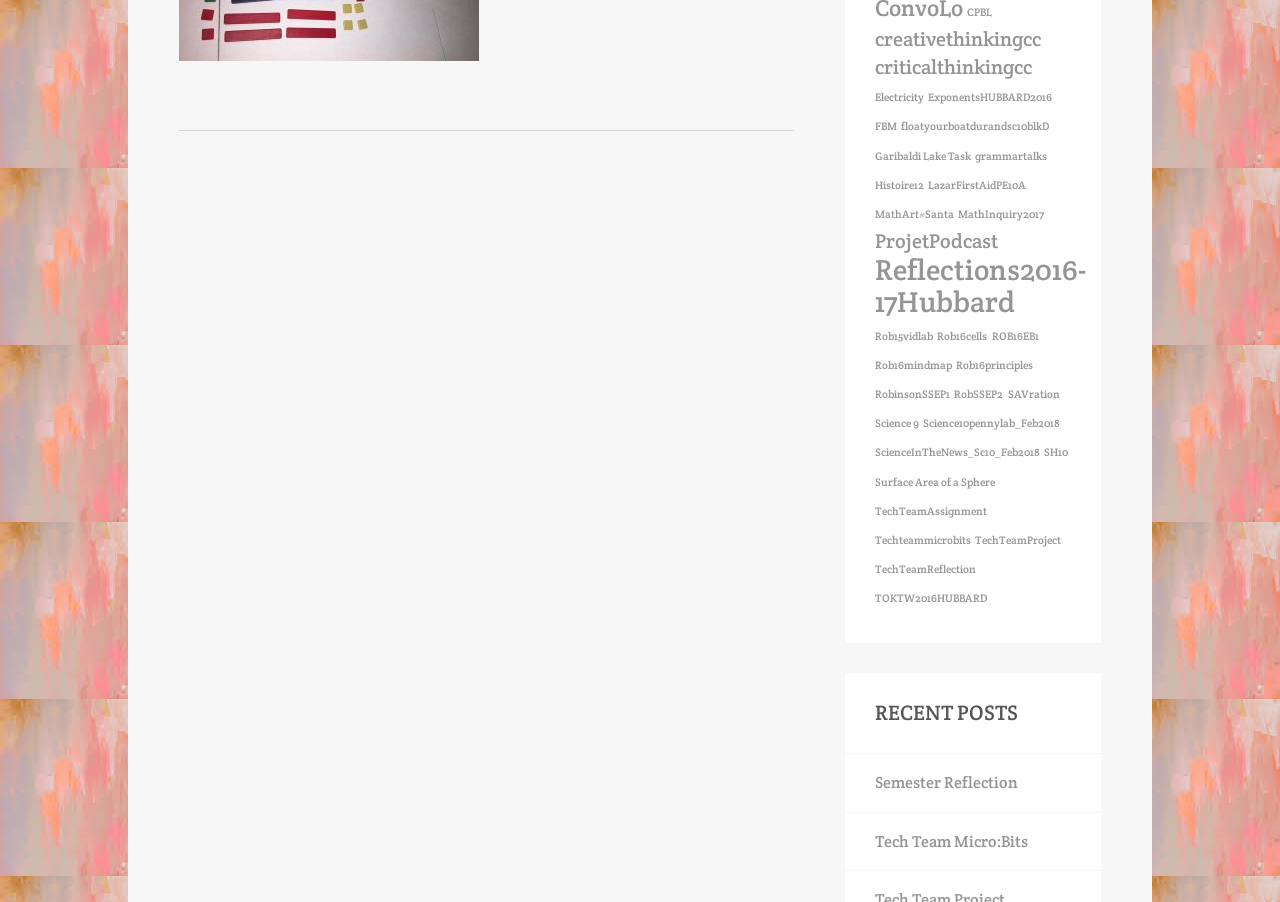Utilize the details in the image to thoroughly answer the following question: What is the purpose of the links on the page?

The links on the page appear to be related to educational resources, coursework, or projects. They may be used to access specific resources, assignments, or topics. The presence of links with text like '(1 item)' or '(3 items)' suggests that they may be used to access collections of resources or assignments.